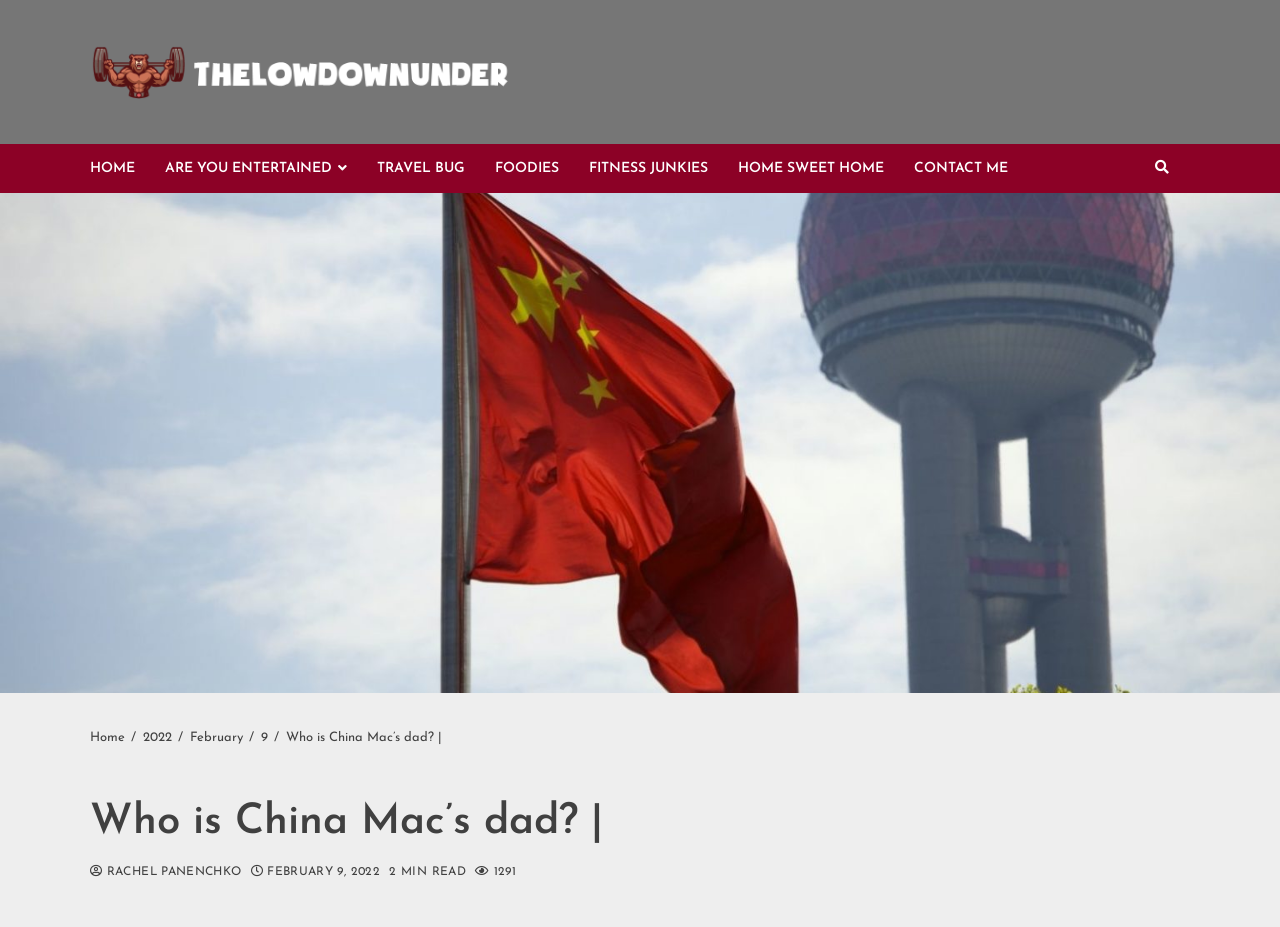Identify the bounding box coordinates for the UI element that matches this description: "Home Sweet Home".

[0.577, 0.156, 0.714, 0.209]